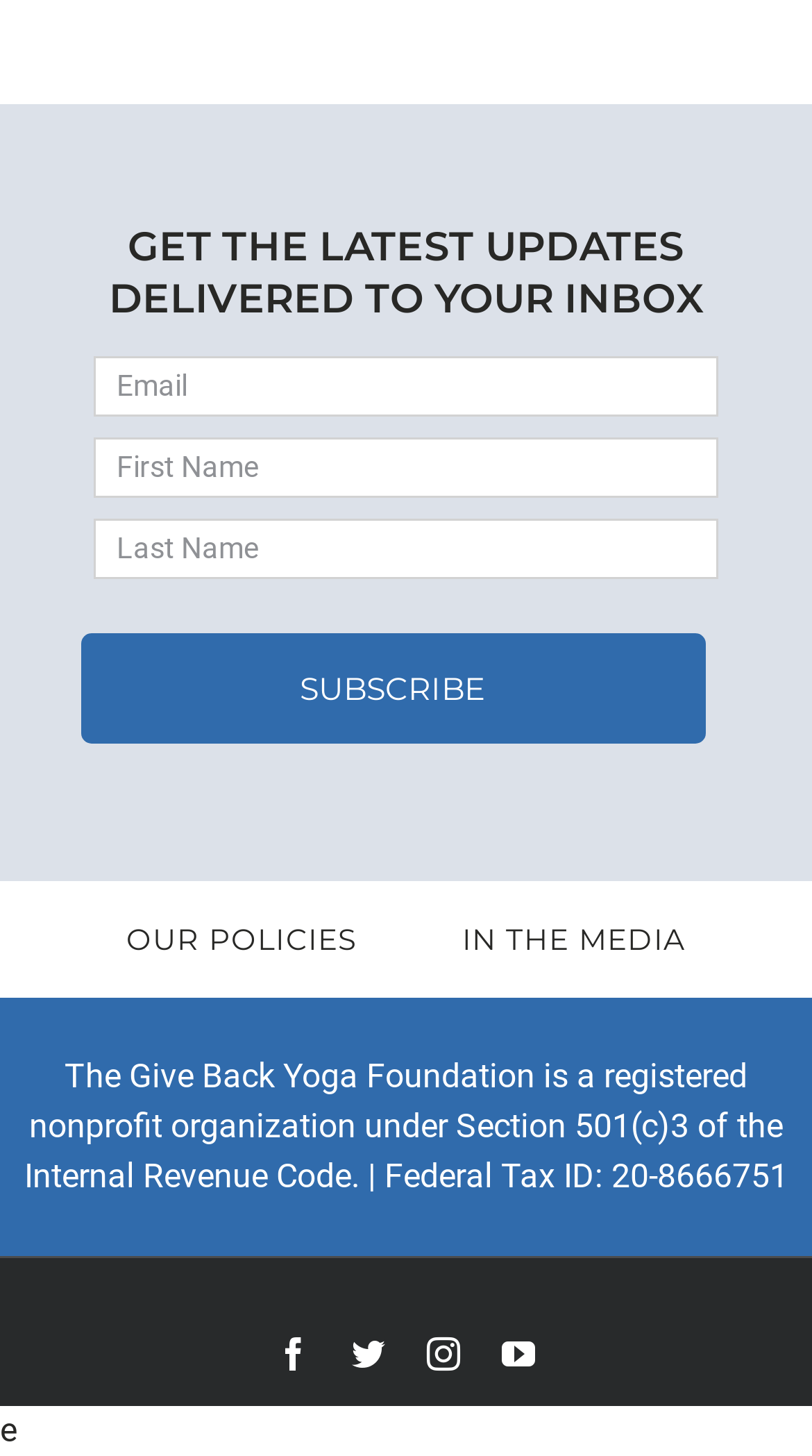Given the element description, predict the bounding box coordinates in the format (top-left x, top-left y, bottom-right x, bottom-right y). Make sure all values are between 0 and 1. Here is the element description: Twitter

[0.433, 0.918, 0.474, 0.941]